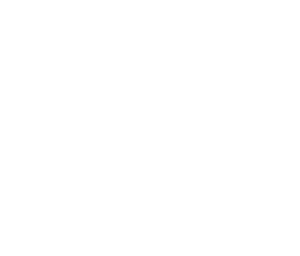What is the rating of the Animal Shelter Simulator game?
Could you answer the question with a detailed and thorough explanation?

The rating of the Animal Shelter Simulator game can be found in the caption, which mentions that the game has a user rating of 2.3 out of 5.